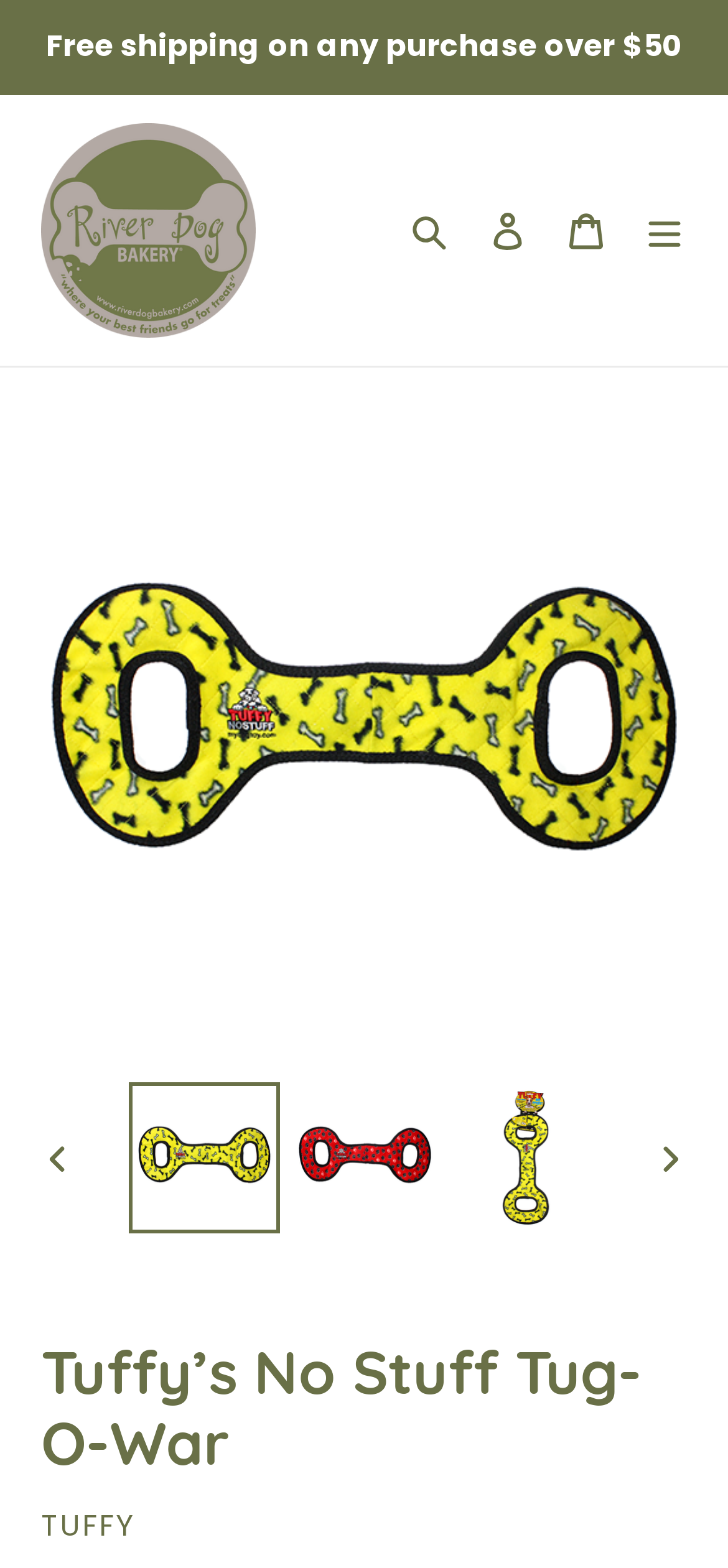Please specify the bounding box coordinates of the clickable section necessary to execute the following command: "Log in to the account".

[0.644, 0.122, 0.751, 0.172]